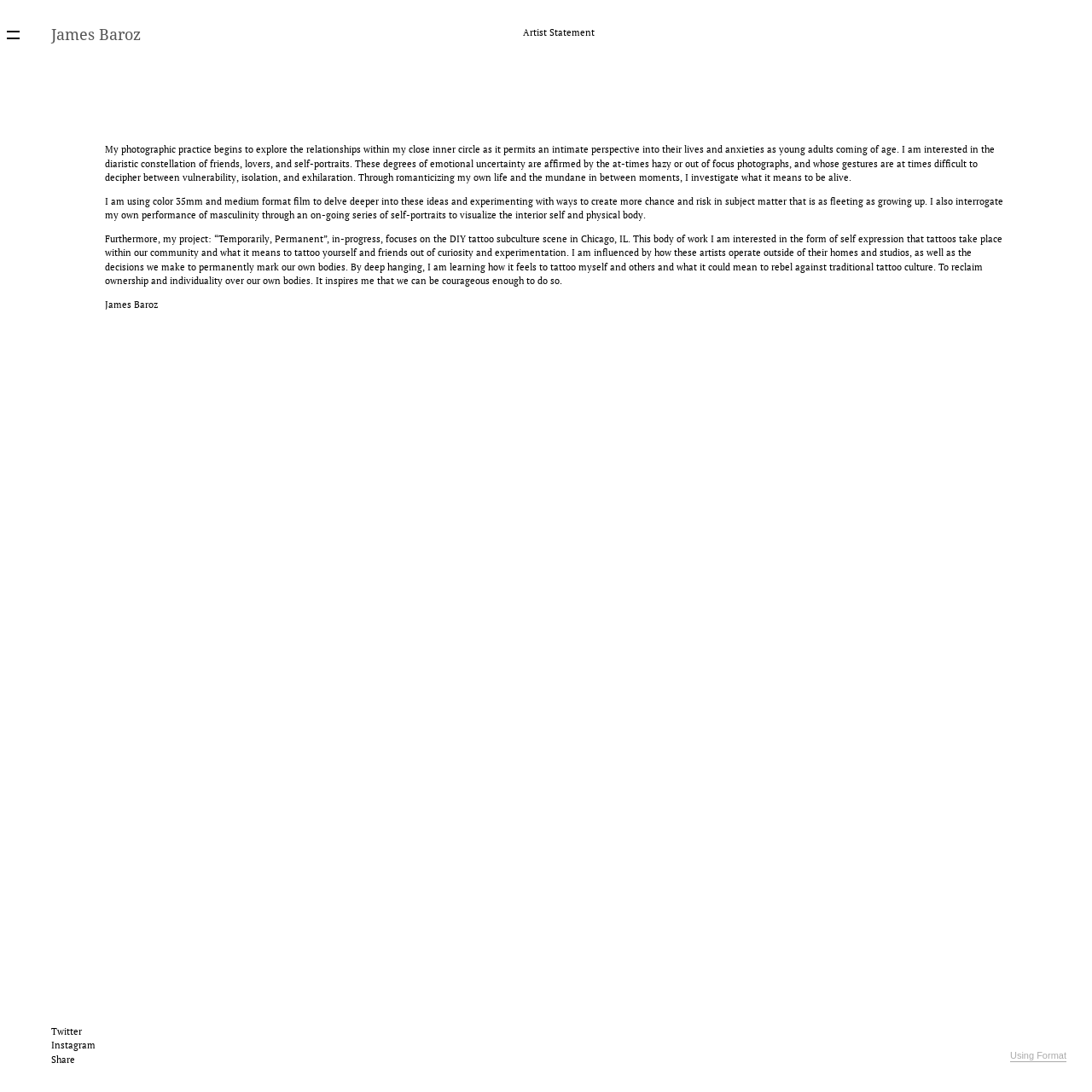Analyze the image and answer the question with as much detail as possible: 
What type of film does the photographer use?

The photographer mentions using 'color 35mm and medium format film' to delve deeper into their ideas and experiment with ways to create more chance and risk in their subject matter.